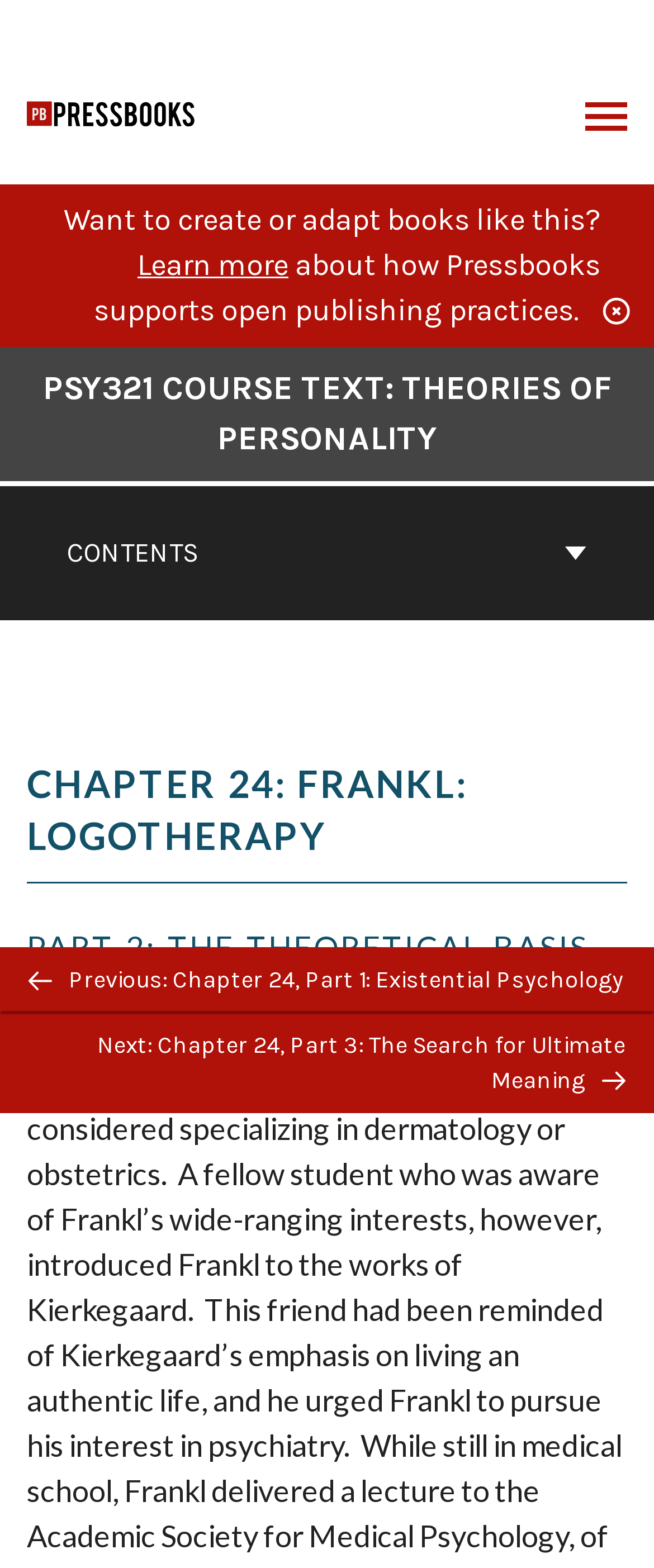What is the topic of the theoretical basis being discussed?
Please look at the screenshot and answer using one word or phrase.

Logotherapy